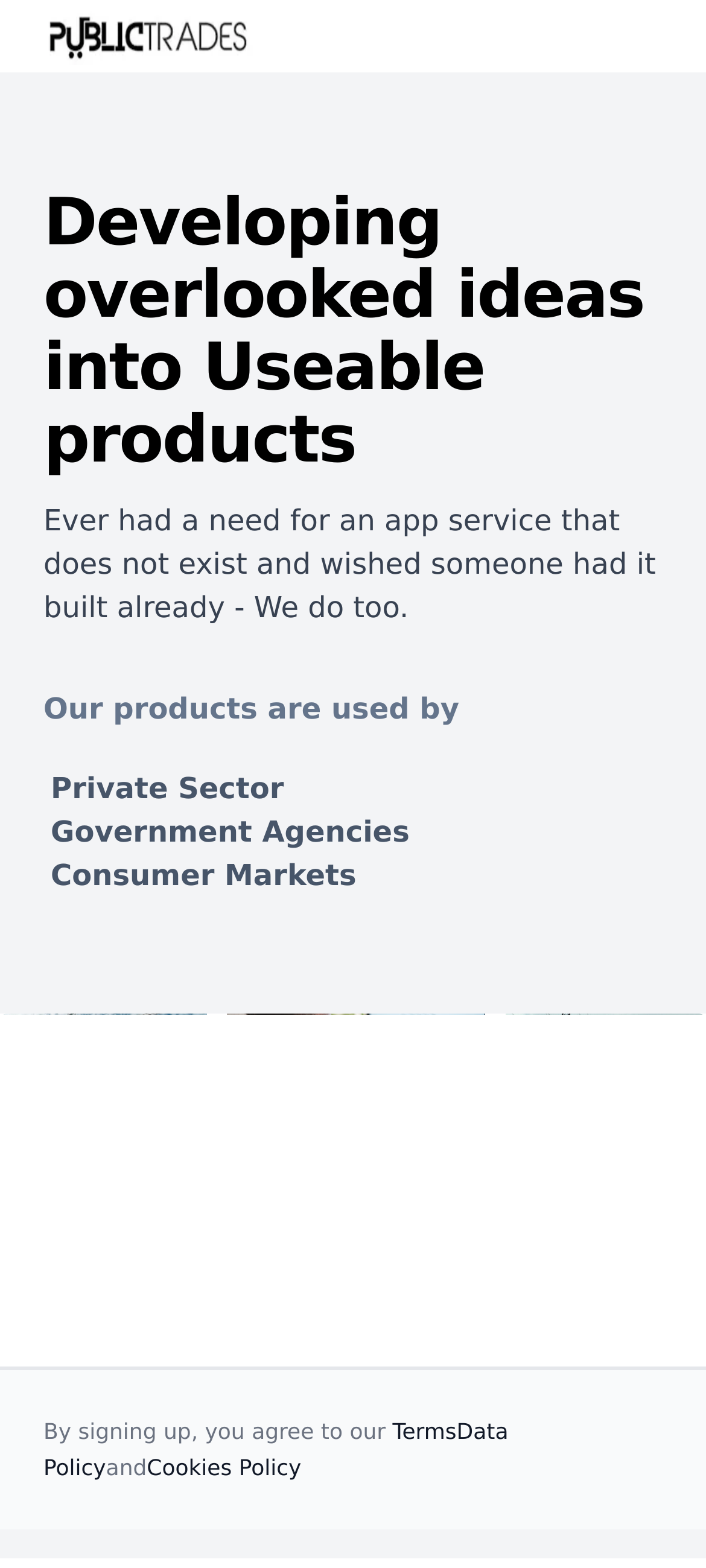What is the purpose of the hero image?
Could you answer the question in a detailed manner, providing as much information as possible?

The hero image is a large image that takes up most of the bottom half of the webpage, and it seems to be used for decorative or illustrative purposes, as it doesn't contain any text or interactive elements.